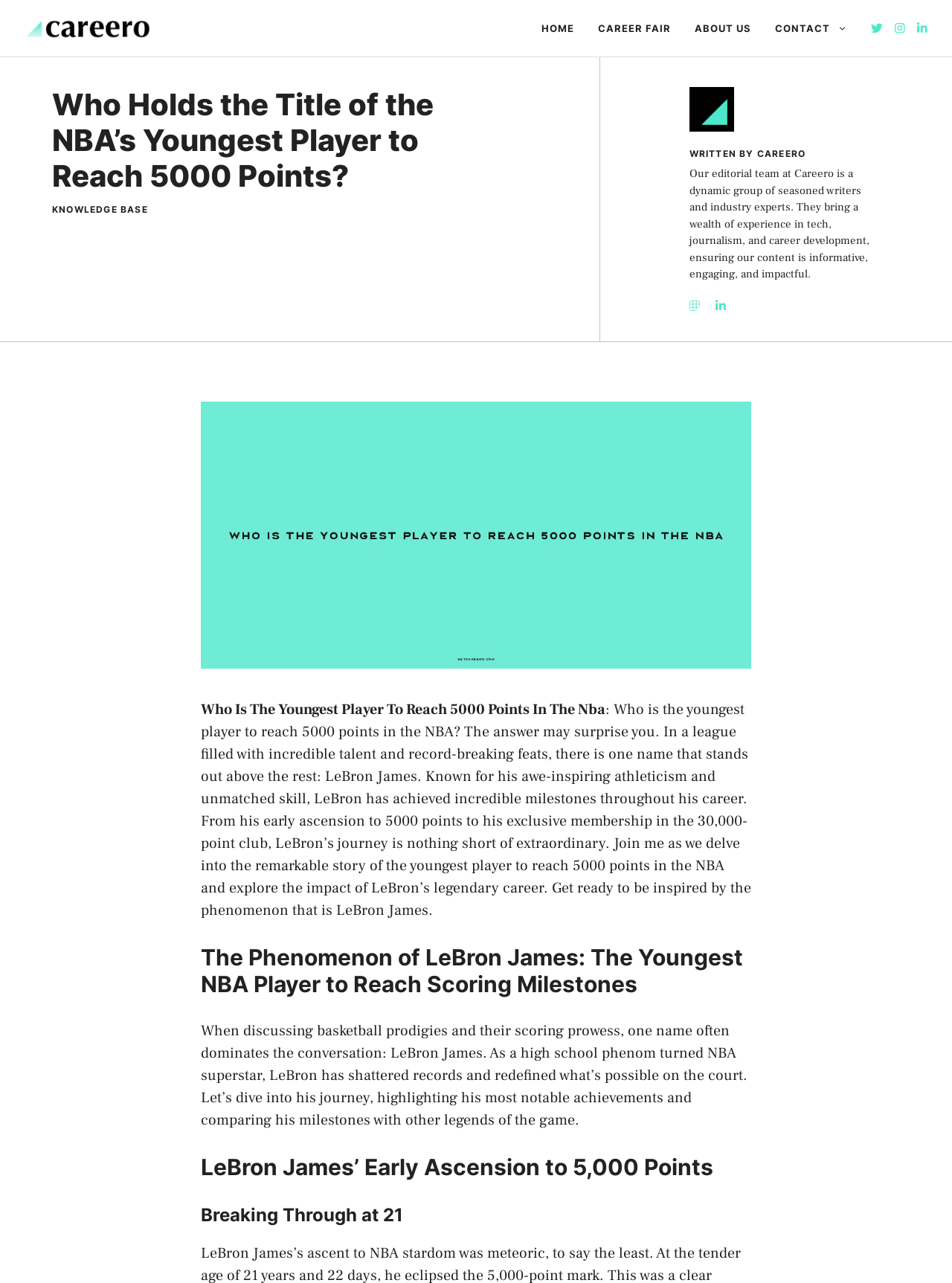Detail the various sections and features of the webpage.

The webpage is about the youngest player to reach 5000 points in the NBA, with a focus on LeBron James' remarkable career. At the top of the page, there is a banner with the site's name, "Careero — Virtual Career Fairs & Business Inspiration", accompanied by a small image of the site's logo. Below the banner, there is a navigation menu with links to "HOME", "CAREER FAIR", "ABOUT US", and "CONTACT".

The main content of the page is divided into sections. The first section has a heading that asks the question "Who Holds the Title of the NBA's Youngest Player to Reach 5000 Points?" and provides a link to the same question. Below this, there is a link to the "KNOWLEDGE BASE" section.

To the right of the heading, there is an image of the author, accompanied by a brief description of the editorial team at Careero. Below this, there is a block of text that provides an introduction to the article, discussing LeBron James' achievements and milestones in his career.

The main article is divided into sections, each with its own heading. The first section is titled "The Phenomenon of LeBron James: The Youngest NBA Player to Reach Scoring Milestones", and provides an overview of LeBron's career and achievements. The next section is titled "LeBron James’ Early Ascension to 5,000 Points", and discusses his early career milestones. The final section is titled "Breaking Through at 21", and provides more details about his achievements at a young age.

Throughout the article, there are several links and images, including a small icon with a link to an unknown destination. The overall layout of the page is clean and easy to read, with clear headings and concise text.